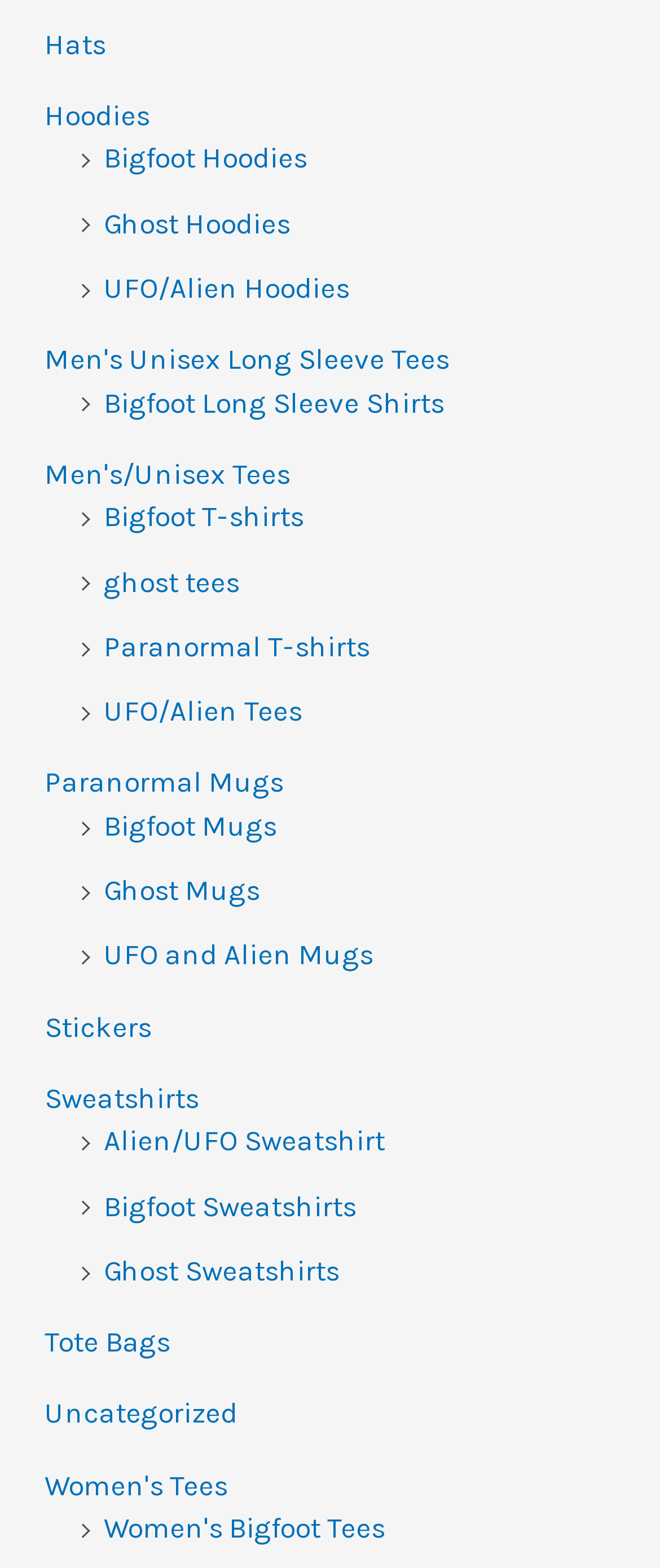Provide the bounding box coordinates of the section that needs to be clicked to accomplish the following instruction: "Explore Paranormal Mugs."

[0.067, 0.488, 0.429, 0.51]